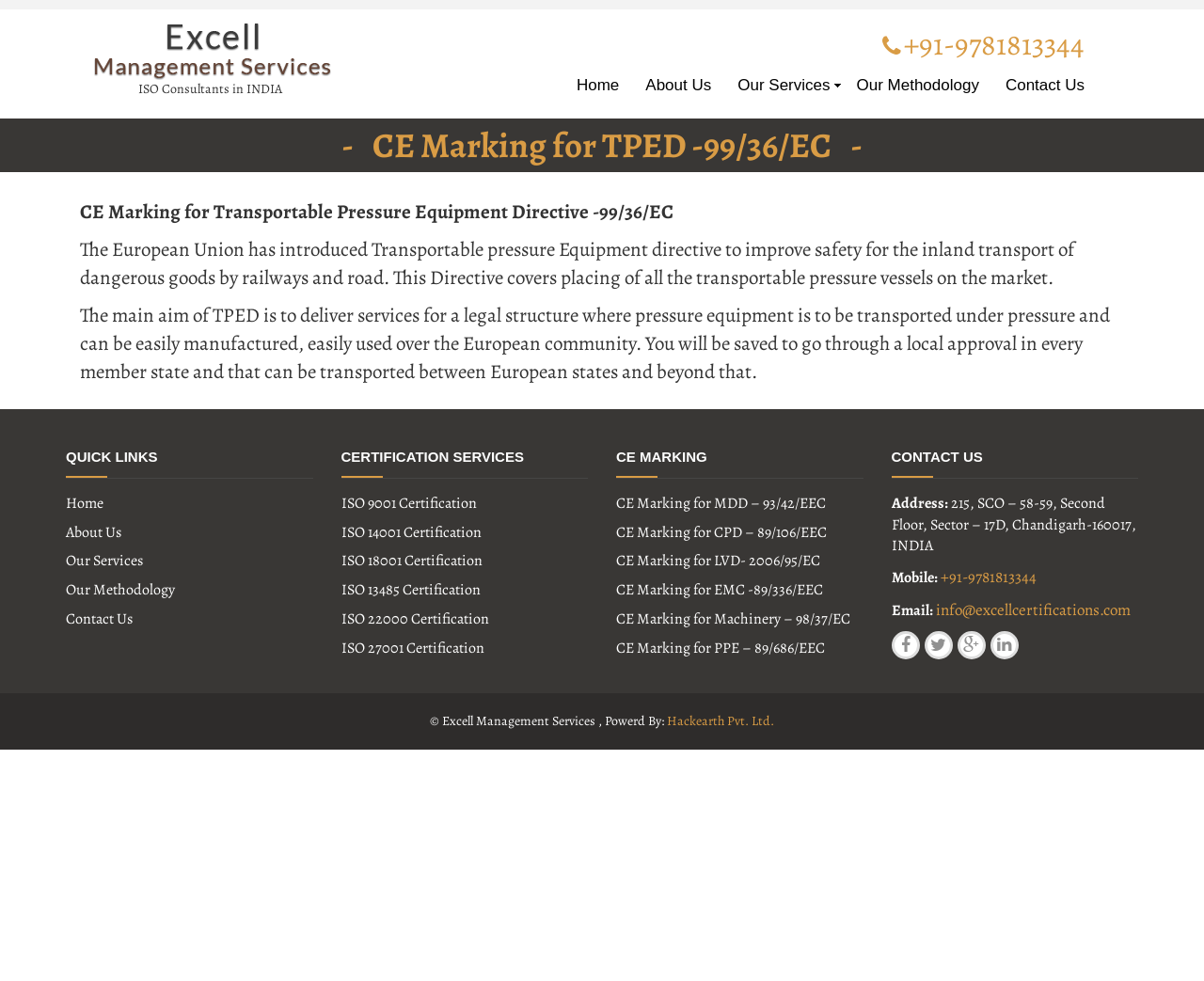Please find the bounding box coordinates (top-left x, top-left y, bottom-right x, bottom-right y) in the screenshot for the UI element described as follows: Hackearth Pvt. Ltd.

[0.554, 0.726, 0.643, 0.744]